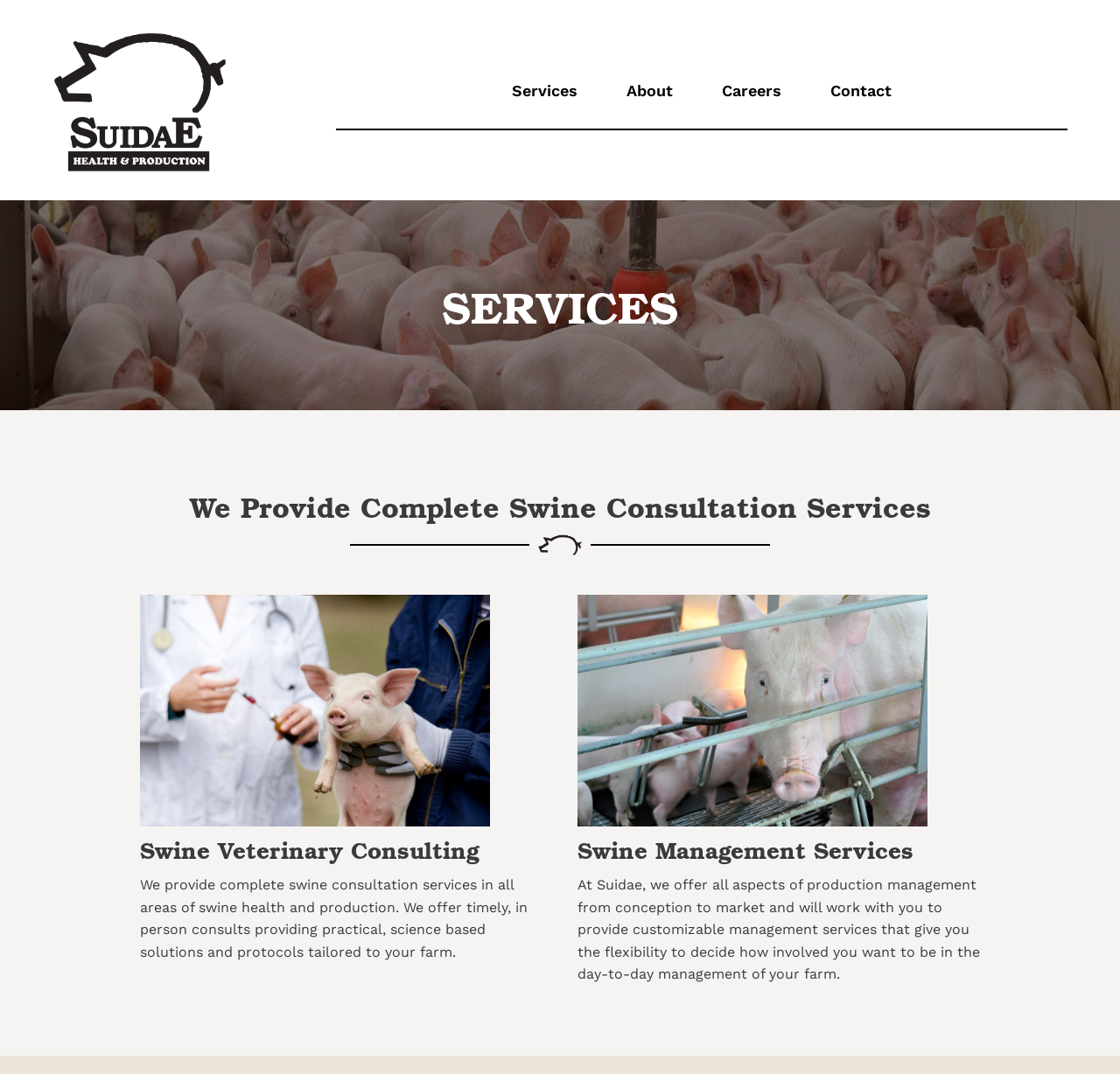Illustrate the webpage thoroughly, mentioning all important details.

The webpage is about Suidae Health & Production, a company that provides swine consultation services. At the top left corner, there is a logo featuring a simplified black outline of a pig above the company name. Below the logo, there are four navigation links: "Services", "About", "Careers", and "Contact".

The main content of the webpage is divided into two sections. The first section is headed by "SERVICES" and has a subheading "We Provide Complete Swine Consultation Services". Below the subheading, there is a table with two columns. The left column contains an image of a veterinarian holding a piglet, and the right column has an abstract image of a pig. 

The second section is divided into two parts. The first part is headed by "Swine Veterinary Consulting" and has a paragraph of text describing the company's consultation services. Below the text, there is an image of a pig in an enclosure. The second part is headed by "Swine Management Services" and has another paragraph of text describing the company's management services.

Throughout the webpage, there are a total of four images, including the logo, and three headings that organize the content into sections. The text is concise and informative, providing an overview of the company's services and expertise in swine health and production.